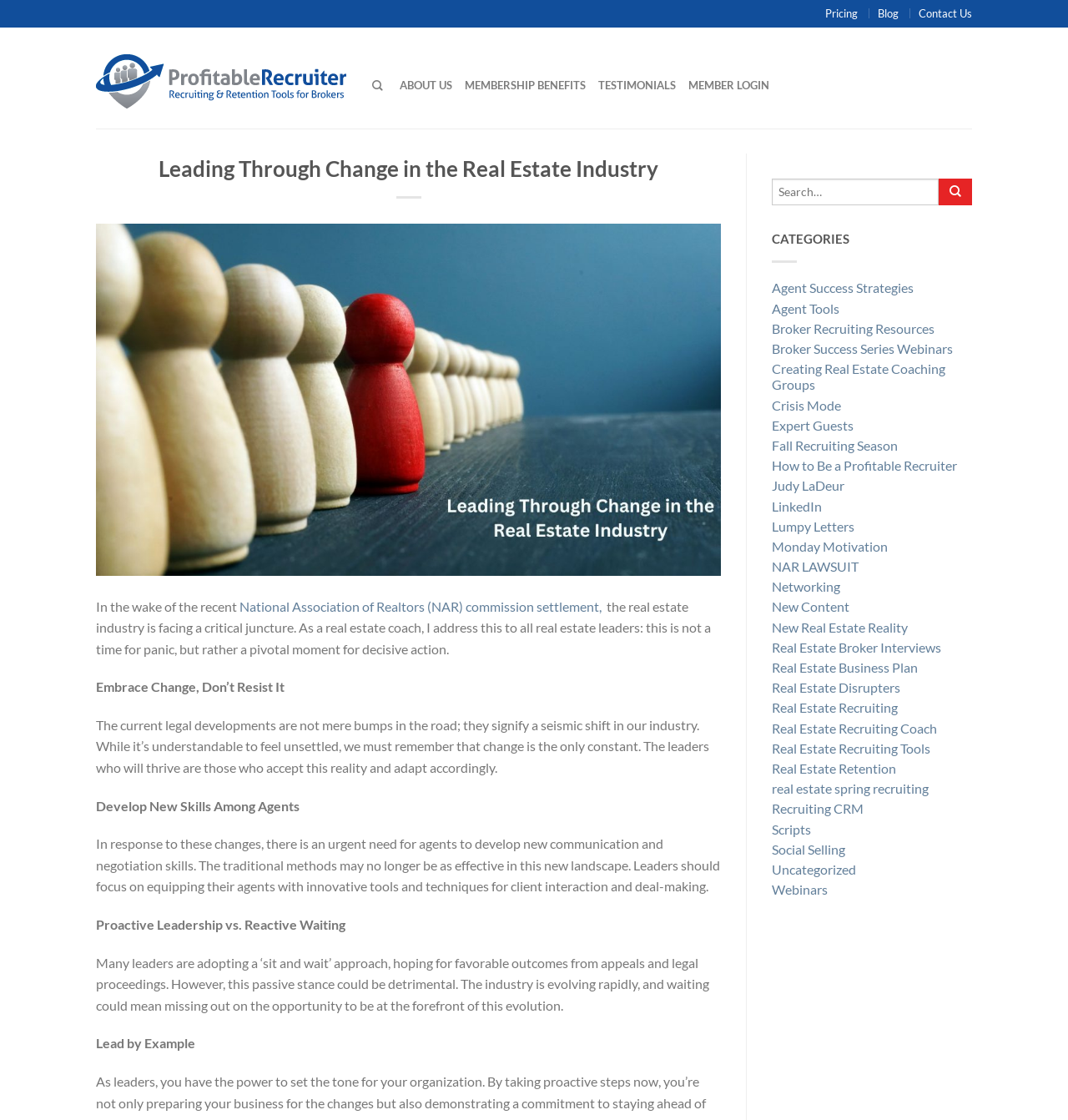What should real estate leaders do in response to the changes?
Refer to the image and provide a concise answer in one word or phrase.

adapt and develop new skills